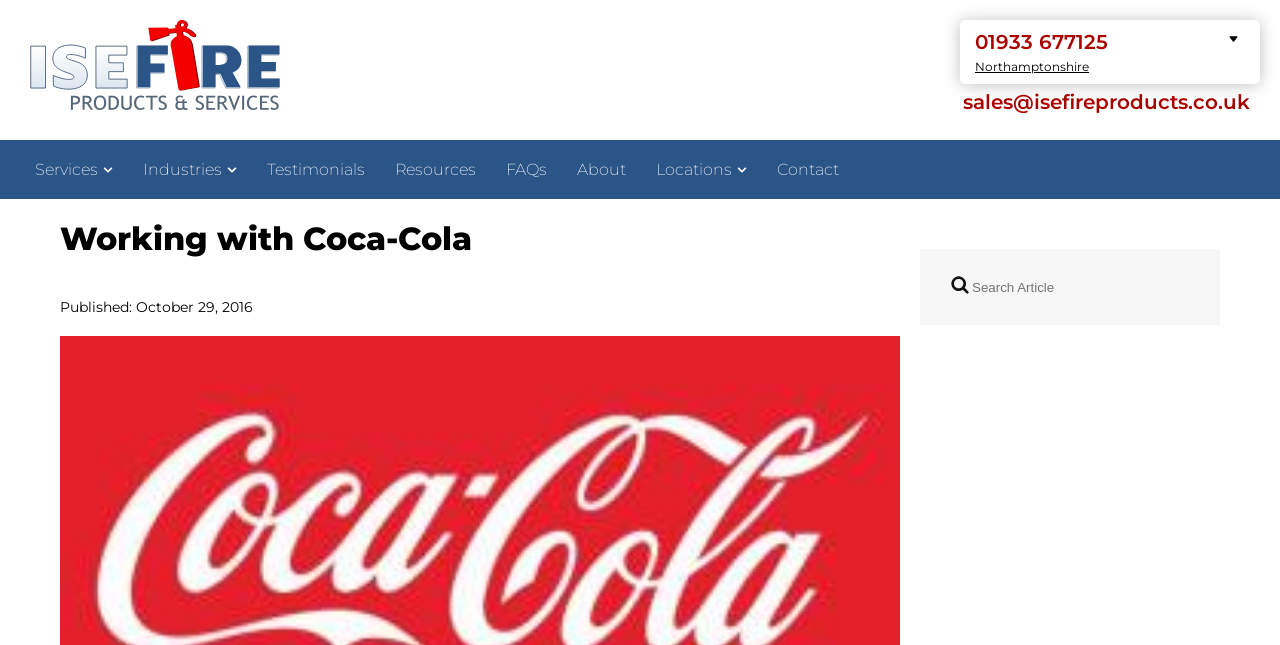Please identify the bounding box coordinates of the area I need to click to accomplish the following instruction: "call the phone number".

[0.762, 0.053, 0.866, 0.082]